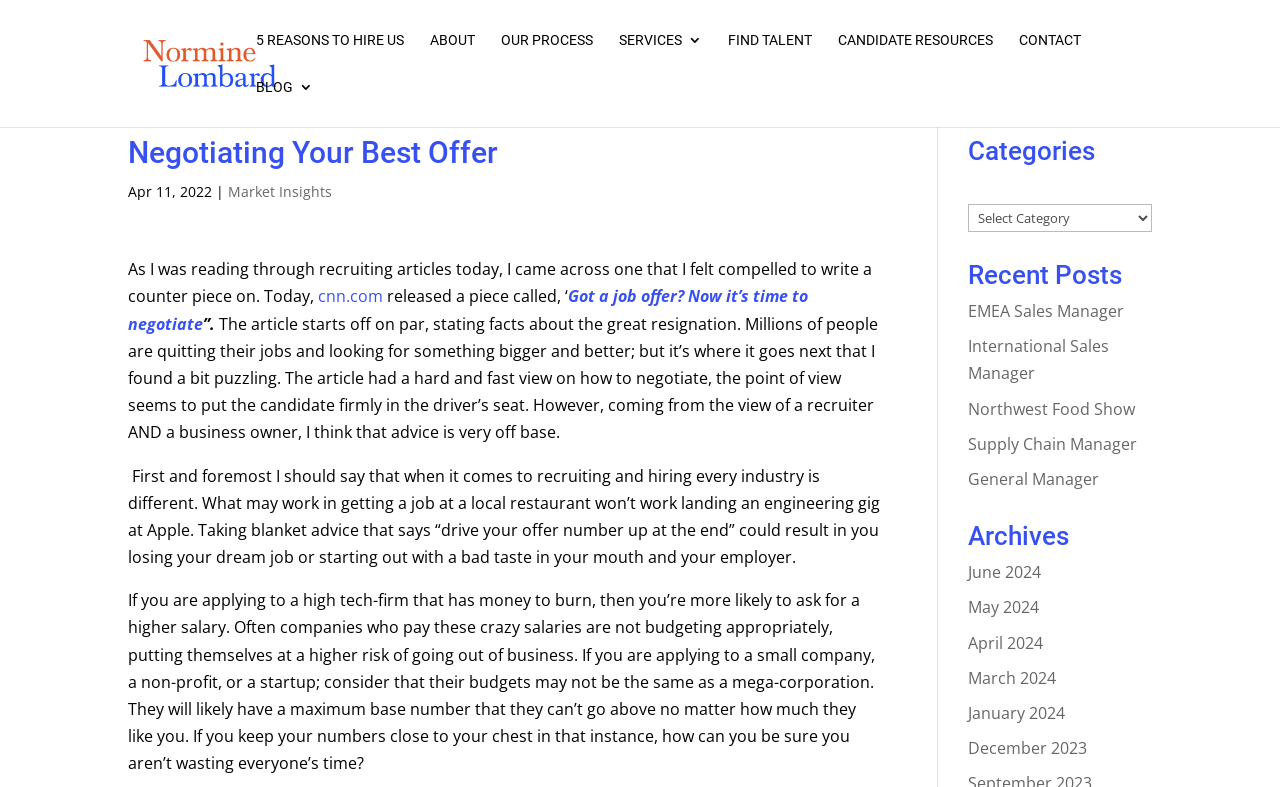Extract the bounding box coordinates for the HTML element that matches this description: "International Sales Manager". The coordinates should be four float numbers between 0 and 1, i.e., [left, top, right, bottom].

[0.756, 0.426, 0.867, 0.488]